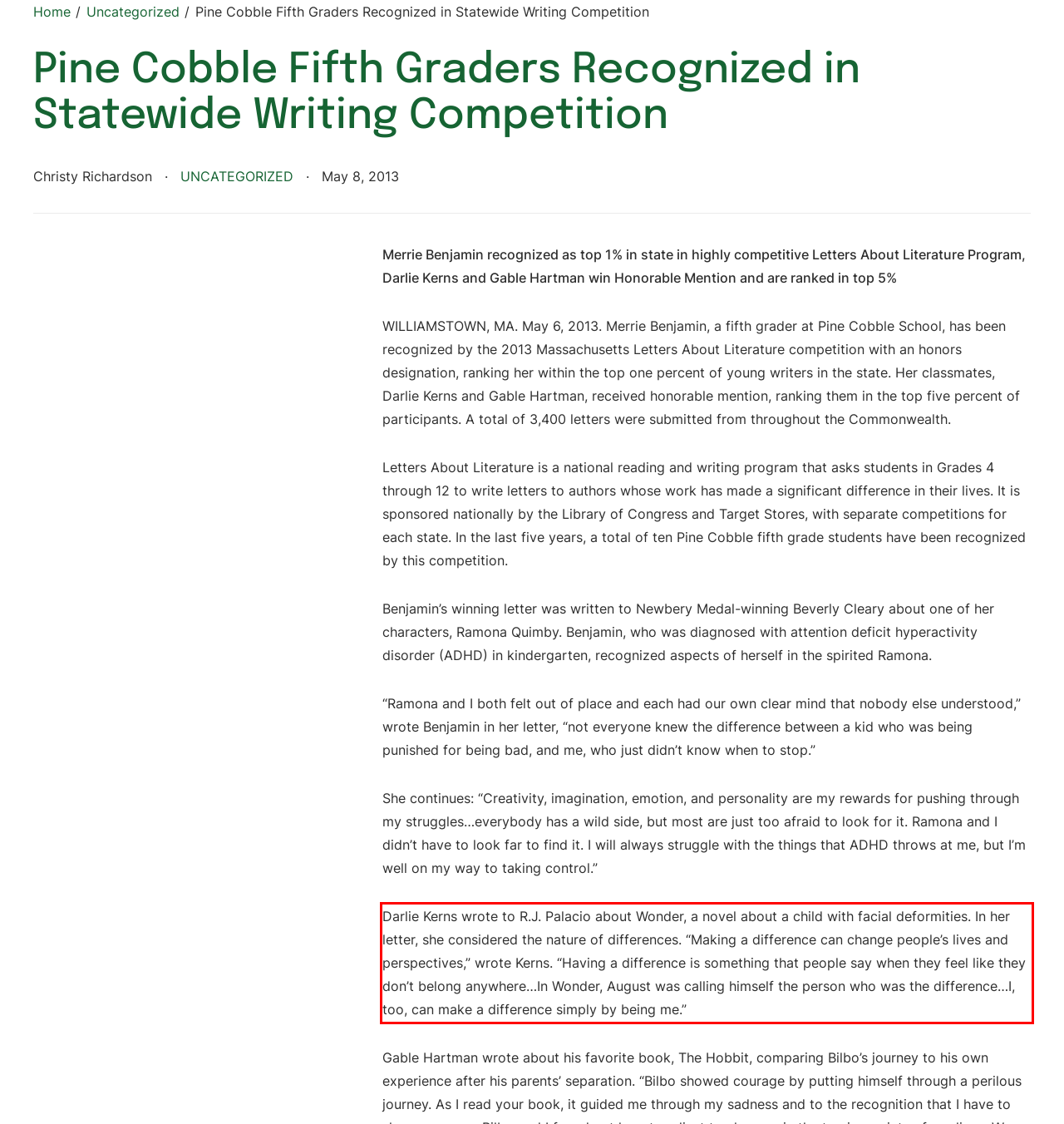Given a screenshot of a webpage containing a red rectangle bounding box, extract and provide the text content found within the red bounding box.

Darlie Kerns wrote to R.J. Palacio about Wonder, a novel about a child with facial deformities. In her letter, she considered the nature of differences. “Making a difference can change people’s lives and perspectives,” wrote Kerns. “Having a difference is something that people say when they feel like they don’t belong anywhere…In Wonder, August was calling himself the person who was the difference…I, too, can make a difference simply by being me.”